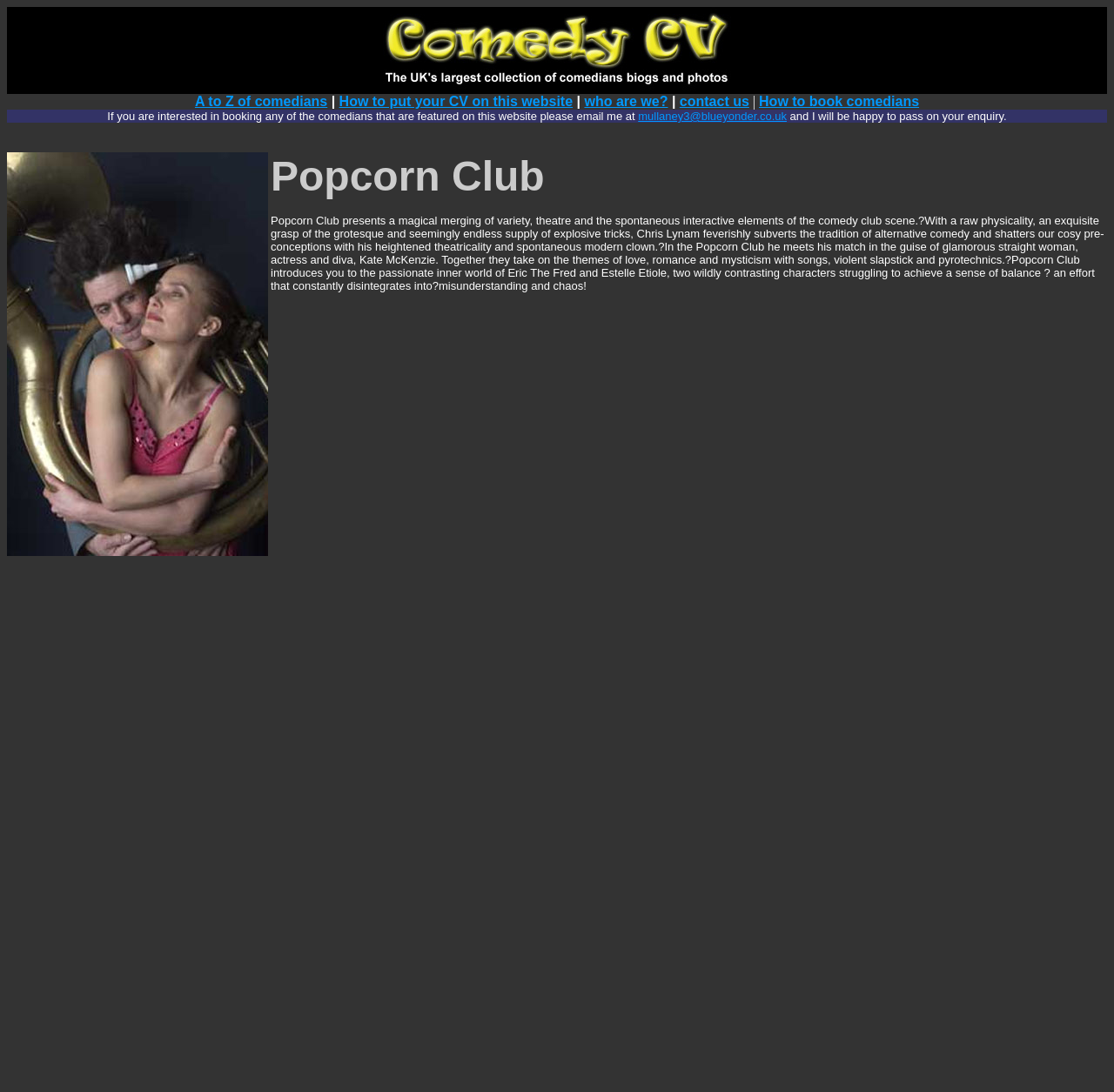Please provide a brief answer to the following inquiry using a single word or phrase:
How many columns are in the top table?

3